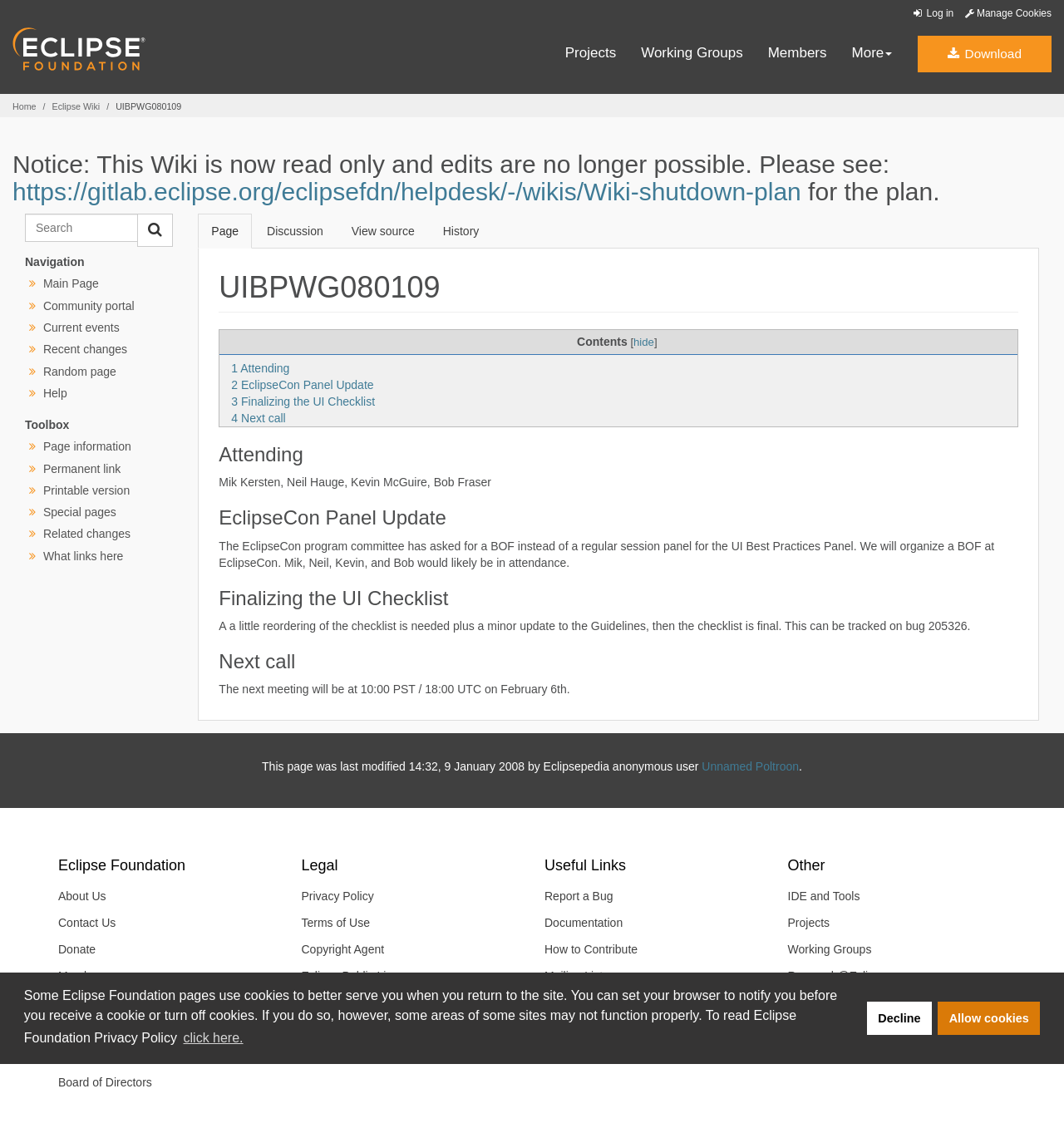Explain the webpage's layout and main content in detail.

This webpage is about UIBPWG080109 on Eclipsepedia. At the top, there is a cookie consent dialog with a message about Eclipse Foundation's use of cookies and buttons to learn more, deny, or allow cookies. Below the dialog, there are links to log in, manage cookies, and access the Eclipse.org logo.

The main content area is divided into several sections. On the top left, there is a breadcrumbs section with links to the home page, Eclipse Wiki, and the current page. Next to it, there is a notice about the wiki being read-only and a link to a wiki shutdown plan.

Below the notice, there is a heading with a link to a wiki shutdown plan. On the right side, there is a search box with a button and links to navigation, search, and other pages. Underneath, there are links to various pages, including the main page, community portal, current events, and recent changes.

The main content section is divided into tabs, with the first tab being the page content. The page content has several headings, including "UIBPWG080109", "Contents", "Attending", "EclipseCon Panel Update", "Finalizing the UI Checklist", and "Next call". Each heading has corresponding text or links below it.

At the bottom of the page, there is a section with information about the page, including the last modification date and a link to the contributor. On the right side, there are links to the Eclipse Foundation, including about us, contact us, donate, members, governance, code of conduct, logo and artwork, and board of directors. Below that, there is a section with legal links, including privacy policy.